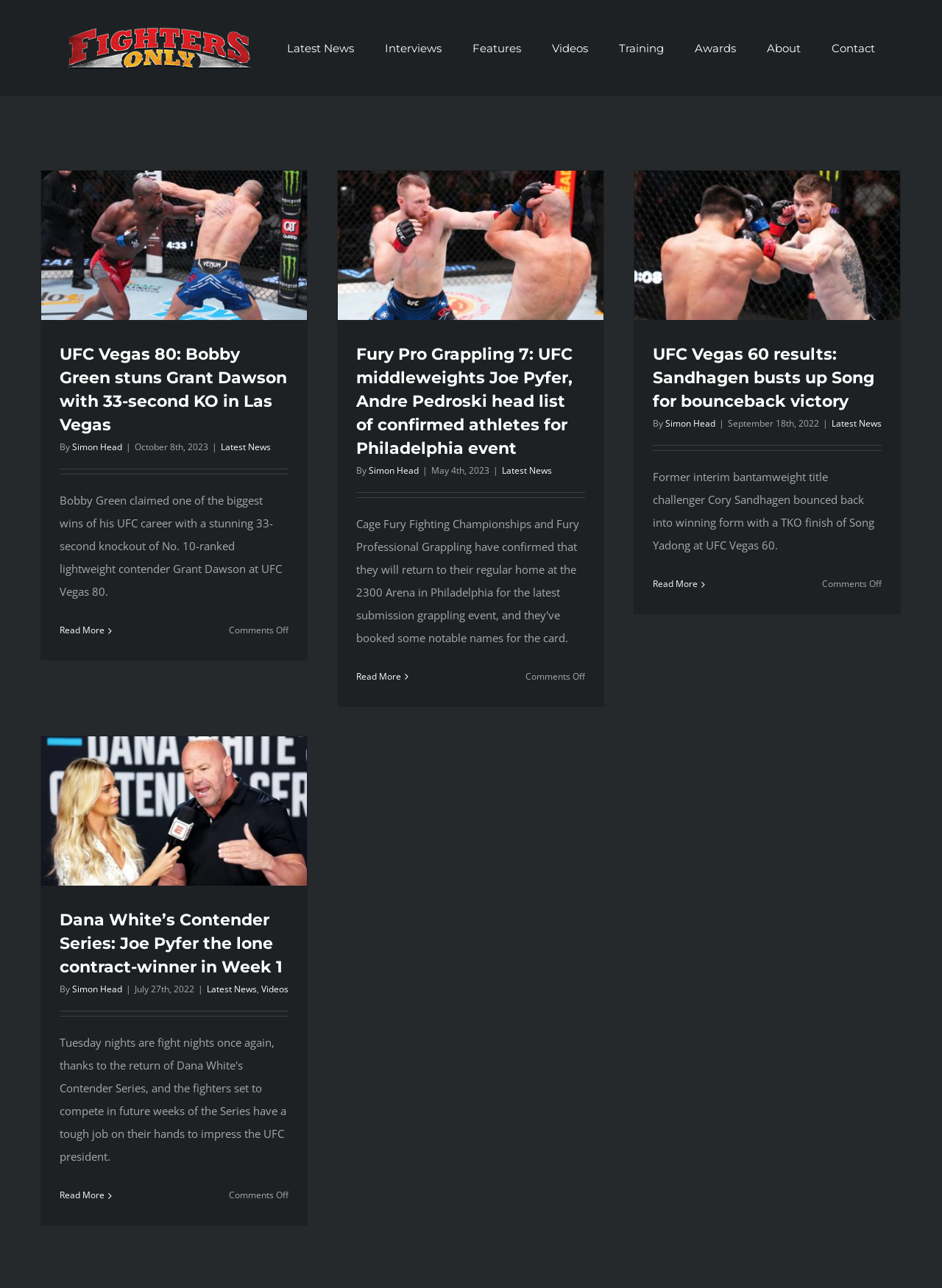Generate a comprehensive caption for the webpage you are viewing.

The webpage is about Joe Pyfer, a fighter, and features news articles and links related to him. At the top, there is a logo of "Fighters Only" and a main menu with links to "Latest News", "Interviews", "Features", "Videos", "Training", "Awards", "About", and "Contact". 

Below the main menu, there are four news articles. The first article is about UFC Vegas 80, where Bobby Green stunned Grant Dawson with a 33-second knockout. The article includes a heading, a brief summary, and a "Read More" link. The second article is about Fury Pro Grappling 7, where UFC middleweights Joe Pyfer and Andre Pedroski are headlining the event. The third article is about UFC Vegas 60 results, where Cory Sandhagen bounced back into winning form with a TKO finish of Song Yadong. The fourth article is about Dana White's Contender Series, where Joe Pyfer was the lone contract-winner in Week 1.

Each article has a heading, a brief summary, and a "Read More" link. They also include the author's name, "Simon Head", and the date of publication. At the bottom of the page, there is a "Go to Top" link.